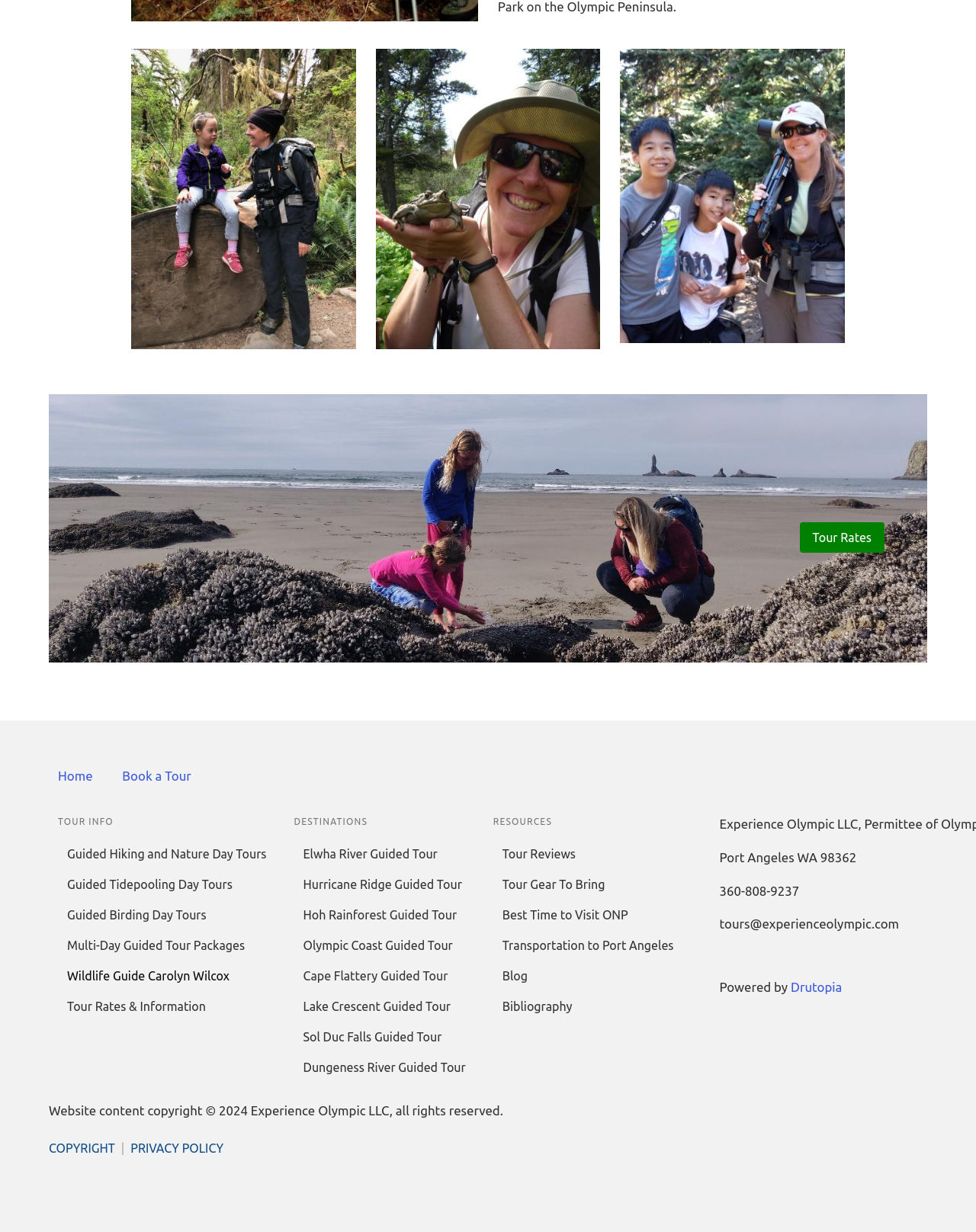Please identify the bounding box coordinates of the element I should click to complete this instruction: 'Book a Tour'. The coordinates should be given as four float numbers between 0 and 1, like this: [left, top, right, bottom].

[0.125, 0.624, 0.196, 0.636]